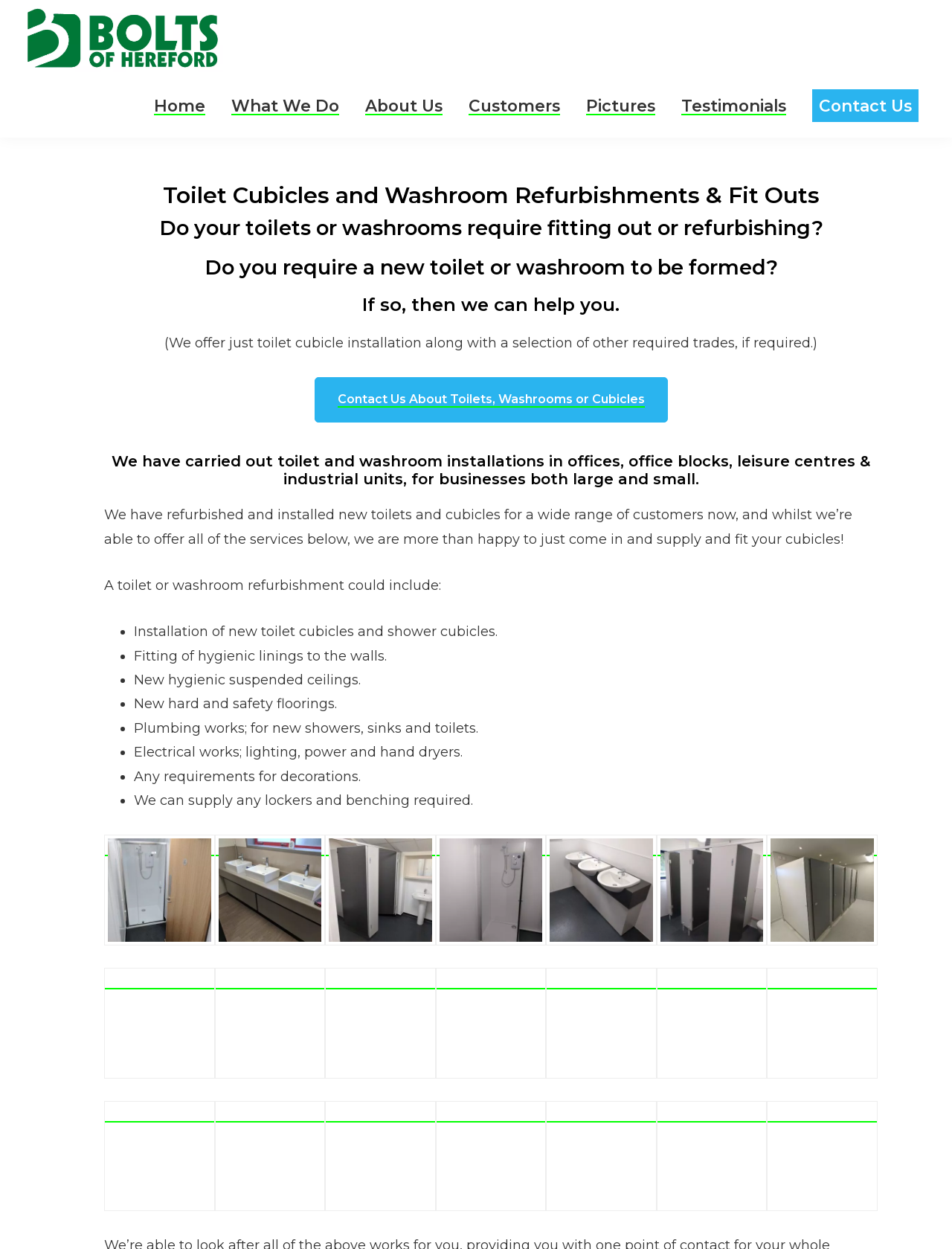Generate a comprehensive caption for the webpage you are viewing.

This webpage is about toilet cubicles and washroom fit outs, refurbishments, and installations. At the top, there are three links to skip to primary navigation, main content, and footer. Below these links, there is a logo of "Bolts Of Hereford Ltd" with a link to the company's website. Next to the logo, there is a brief description of the company's service area, covering Herefordshire, Worcestershire, and further.

The main navigation menu is located on the left side of the page, with links to "Home", "What We Do", "About Us", "Customers", "Pictures", "Testimonials", and "Contact Us". 

The main content of the page is divided into several sections. The first section has three headings that ask questions about toilet and washroom refurbishments and installations, followed by a brief description of the company's services. 

Below this section, there is a table with a call-to-action link to contact the company about toilets, washrooms, or cubicles. 

The next section describes the company's experience in carrying out toilet and washroom installations in various settings, including offices, leisure centers, and industrial units. 

Following this, there is a list of services that the company offers as part of a toilet or washroom refurbishment, including the installation of new toilet cubicles, fitting of hygienic linings, and electrical works.

The page also features a series of images, likely showcasing the company's work, arranged in a grid layout. Each image has a link associated with it, but the links do not have descriptive text.